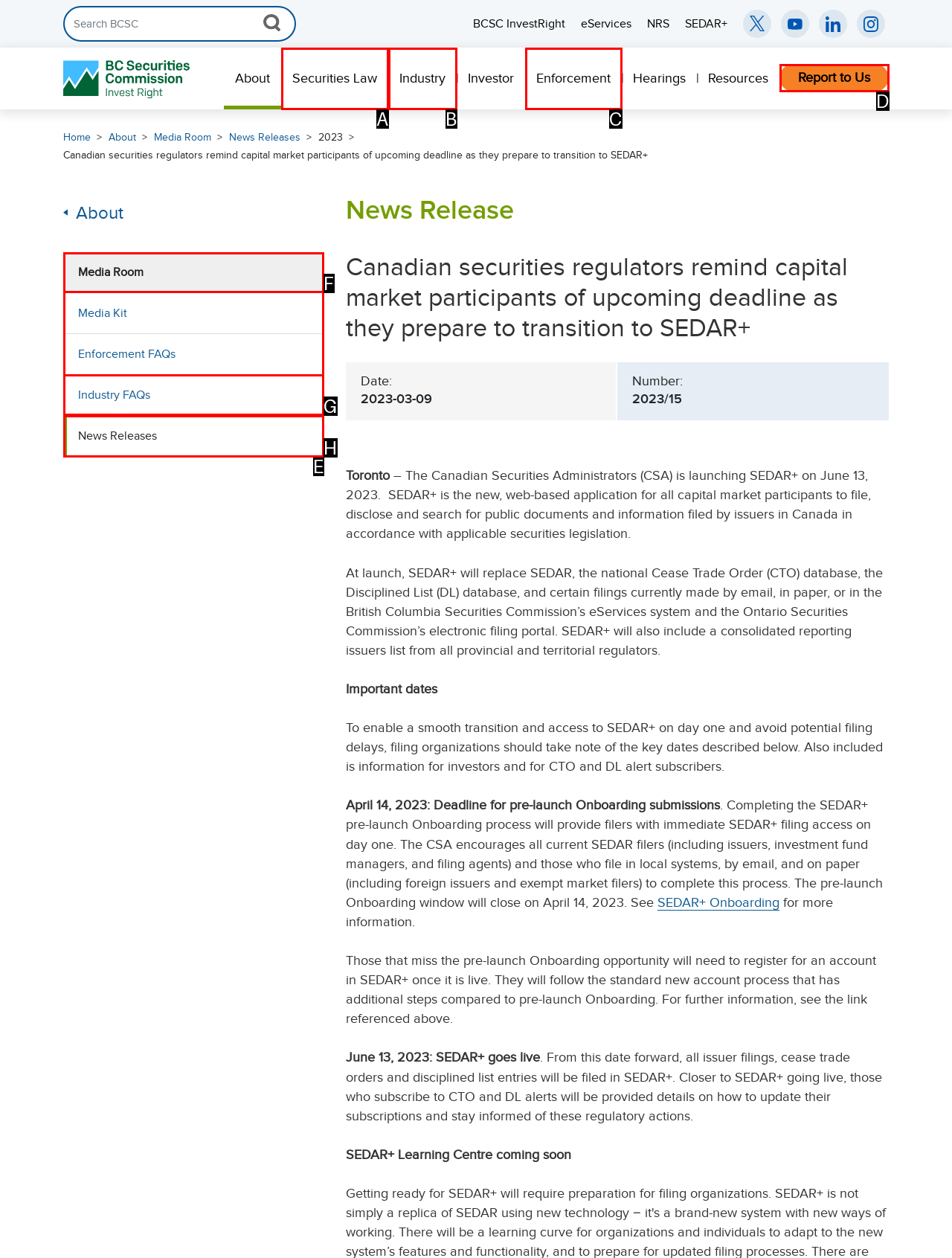Tell me which one HTML element best matches the description: Enforcement Answer with the option's letter from the given choices directly.

C